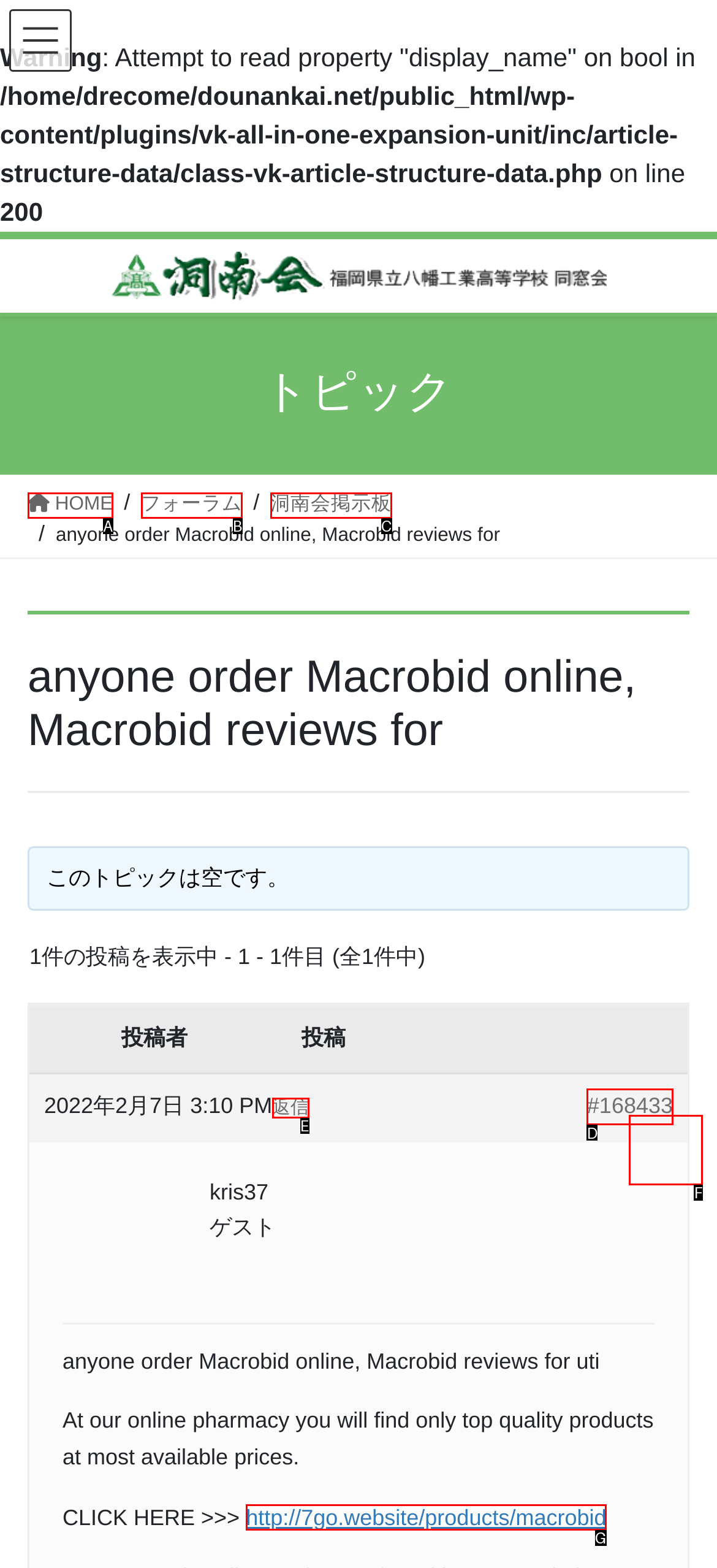Choose the option that matches the following description: http://7go.website/products/macrobid
Reply with the letter of the selected option directly.

G